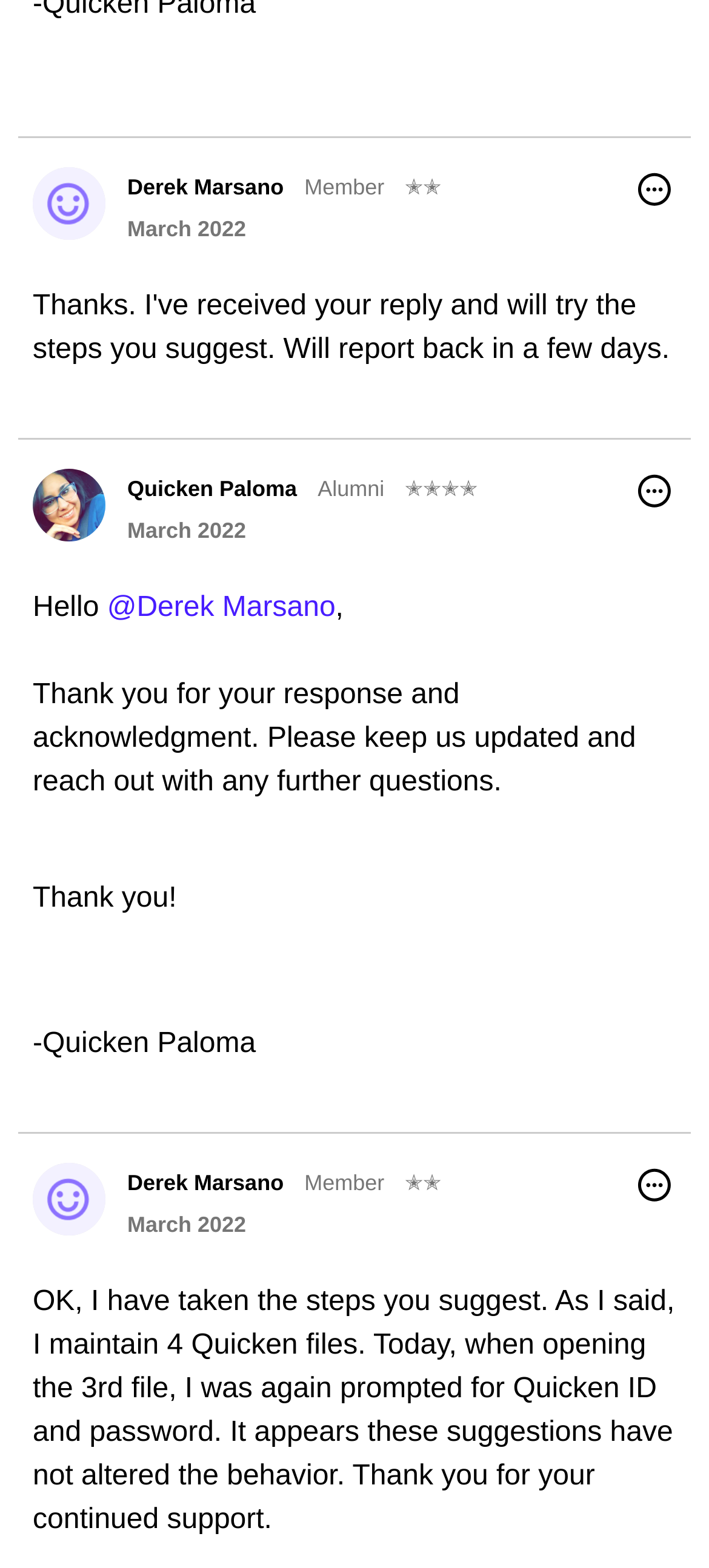Pinpoint the bounding box coordinates of the clickable area necessary to execute the following instruction: "Click on options". The coordinates should be given as four float numbers between 0 and 1, namely [left, top, right, bottom].

[0.892, 0.107, 0.954, 0.159]